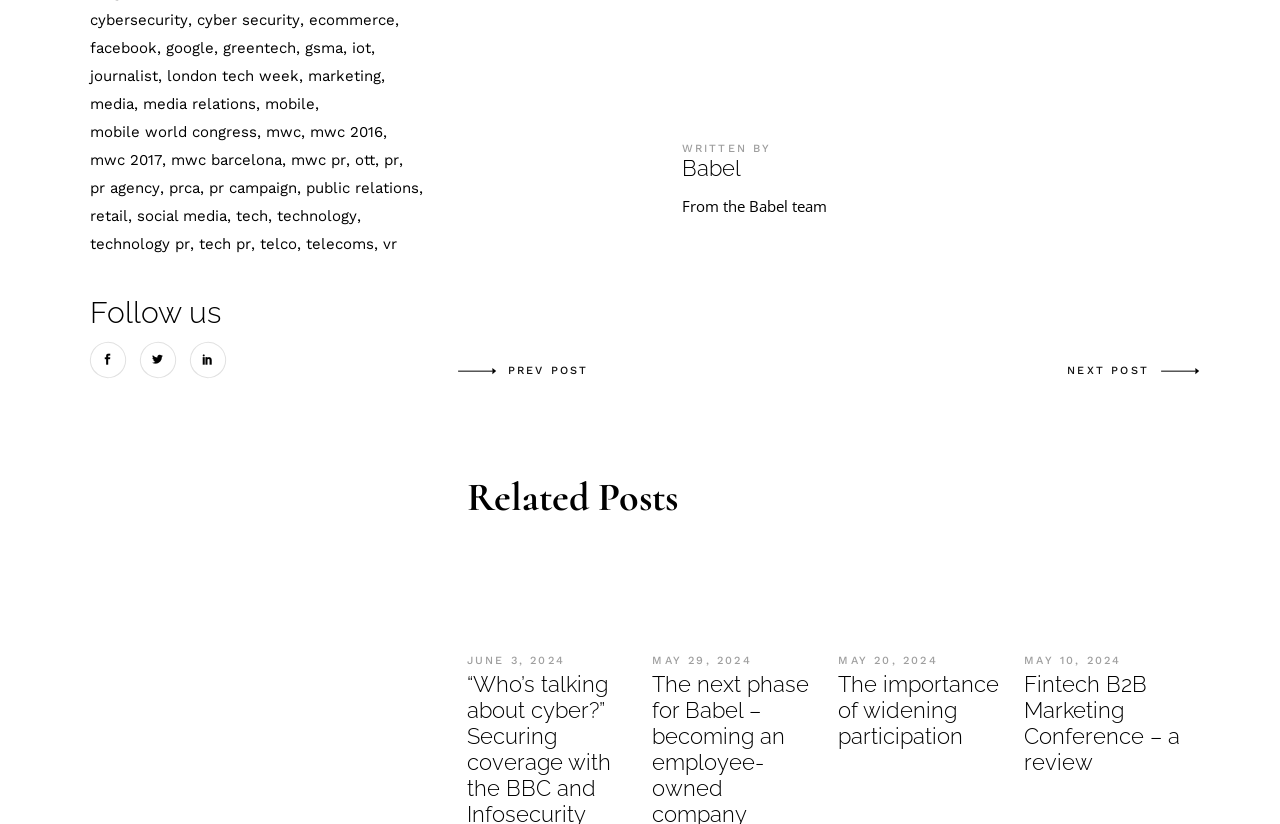Pinpoint the bounding box coordinates of the clickable area needed to execute the instruction: "Follow Babel on social media". The coordinates should be specified as four float numbers between 0 and 1, i.e., [left, top, right, bottom].

[0.07, 0.415, 0.098, 0.459]